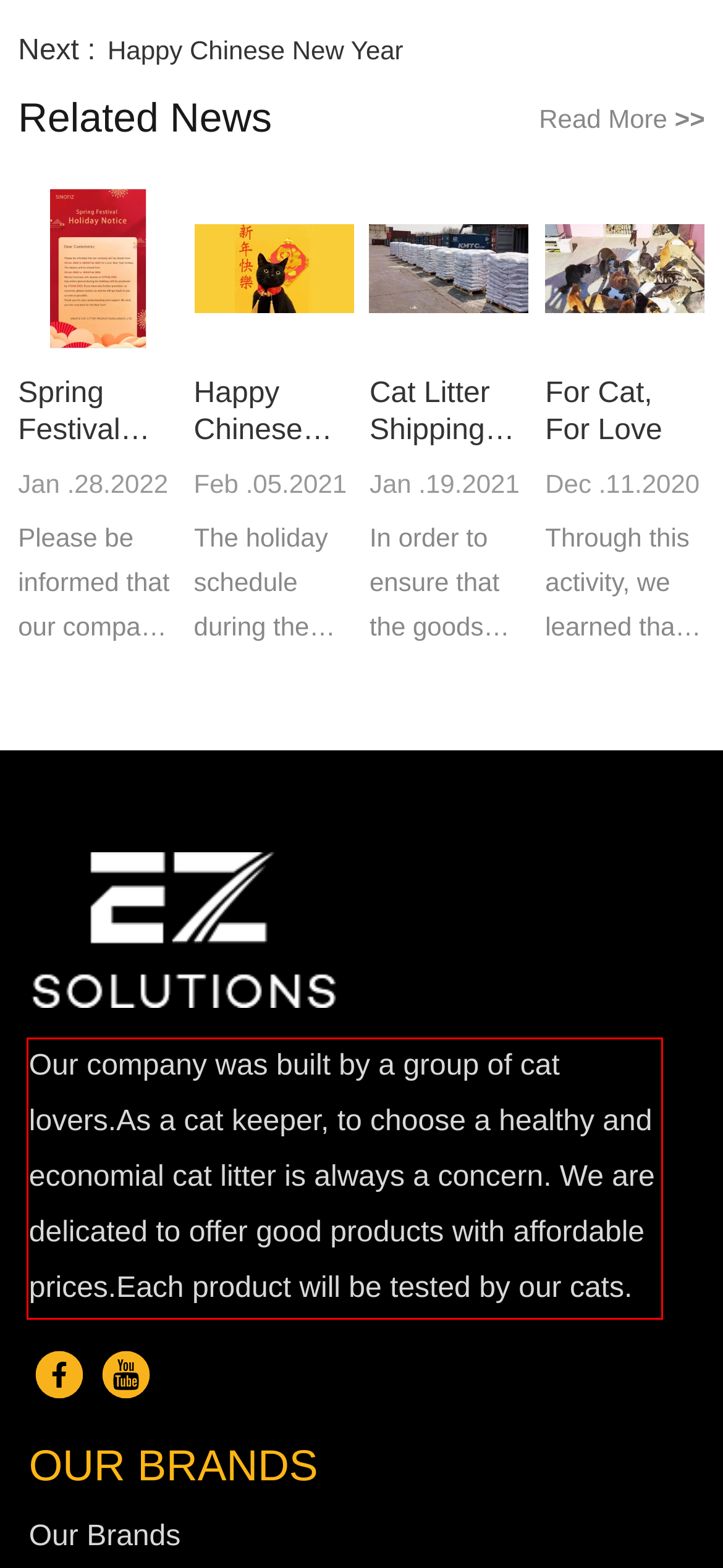You are provided with a screenshot of a webpage that includes a UI element enclosed in a red rectangle. Extract the text content inside this red rectangle.

Our company was built by a group of cat lovers.As a cat keeper, to choose a healthy and economial cat litter is always a concern. We are delicated to offer good products with affordable prices.Each product will be tested by our cats.